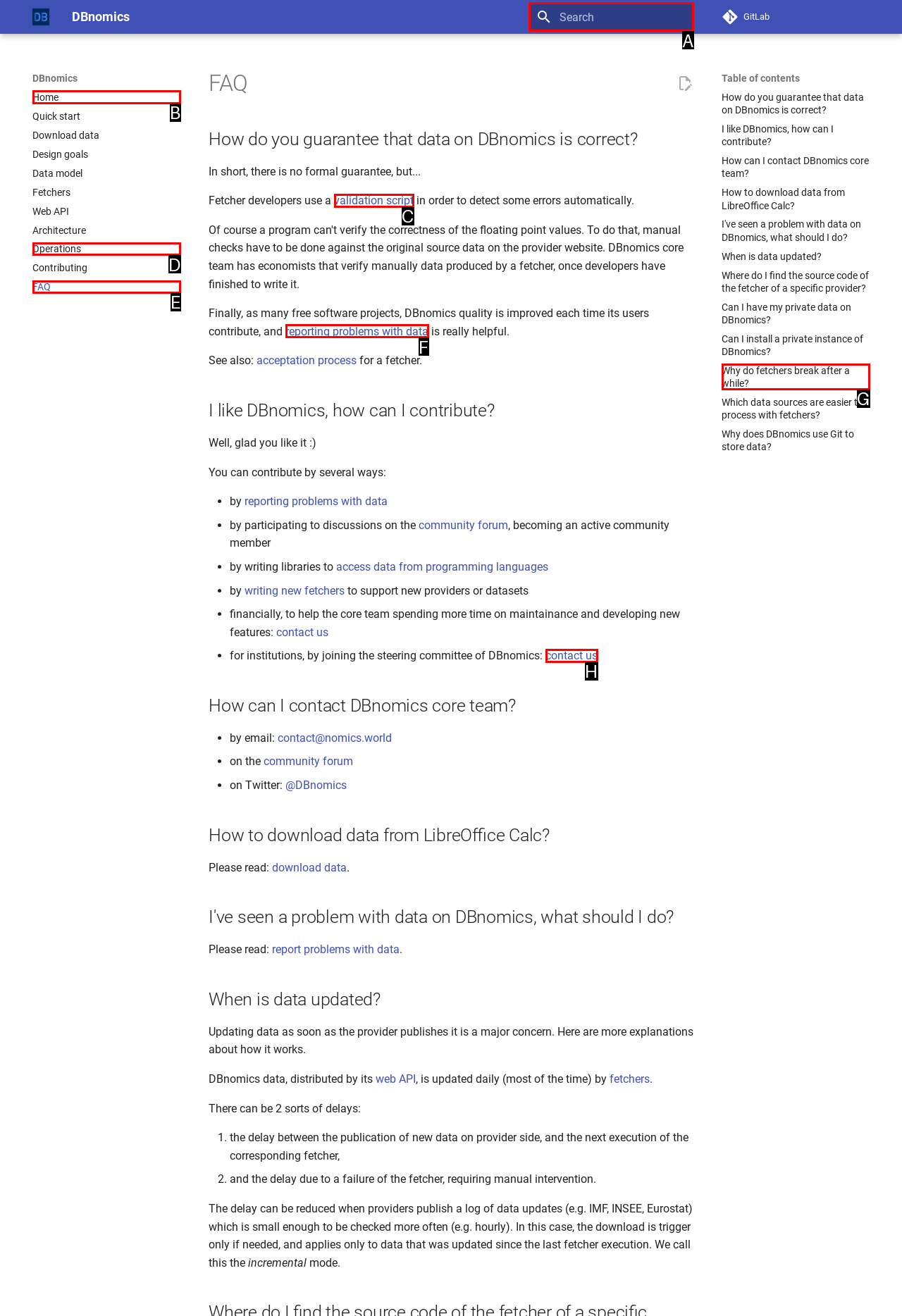Decide which letter you need to select to fulfill the task: Search for something
Answer with the letter that matches the correct option directly.

A